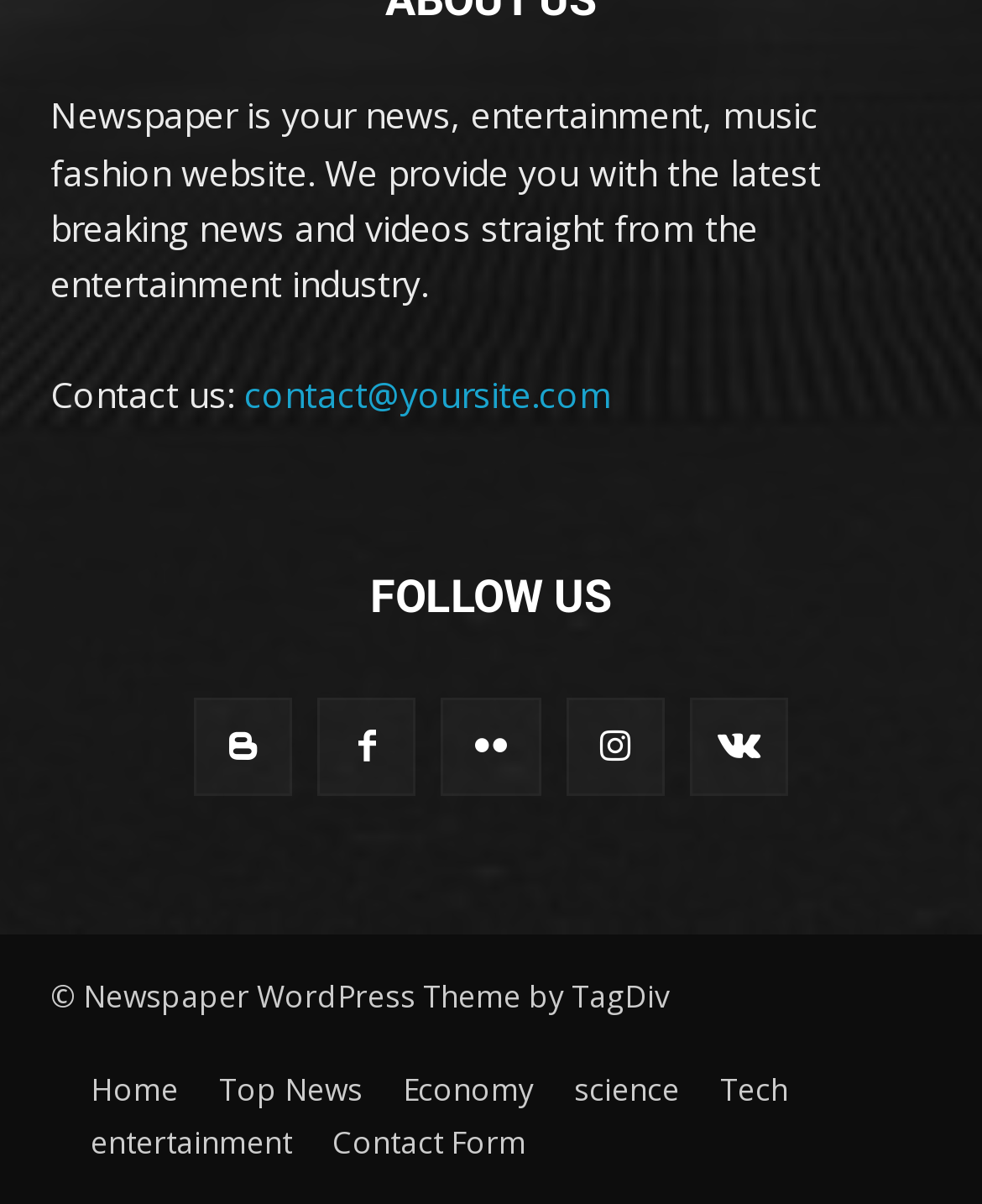What is the copyright information of this website?
Refer to the image and give a detailed answer to the question.

At the bottom of the webpage, there is a static text stating '© Newspaper WordPress Theme by TagDiv', indicating that the website's theme is copyrighted by TagDiv.